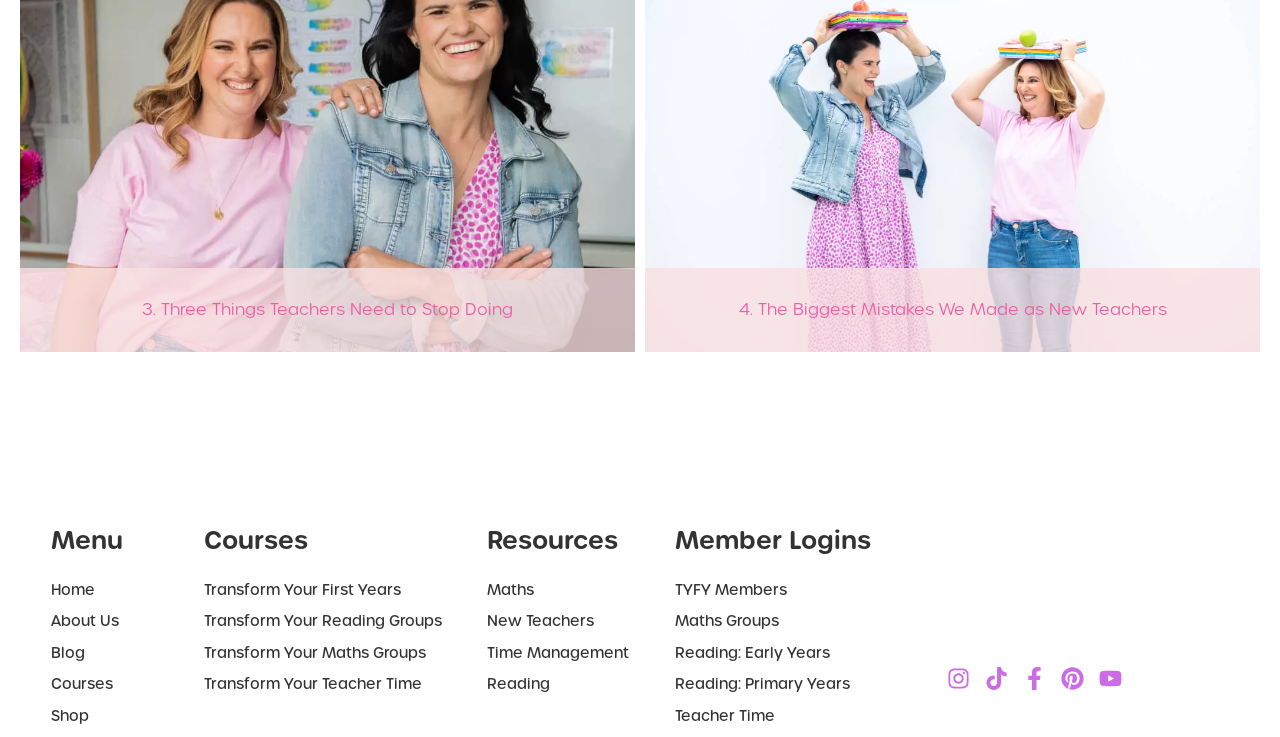Please determine the bounding box coordinates for the element with the description: "alt="[Ad]" title="[Ad]"".

None